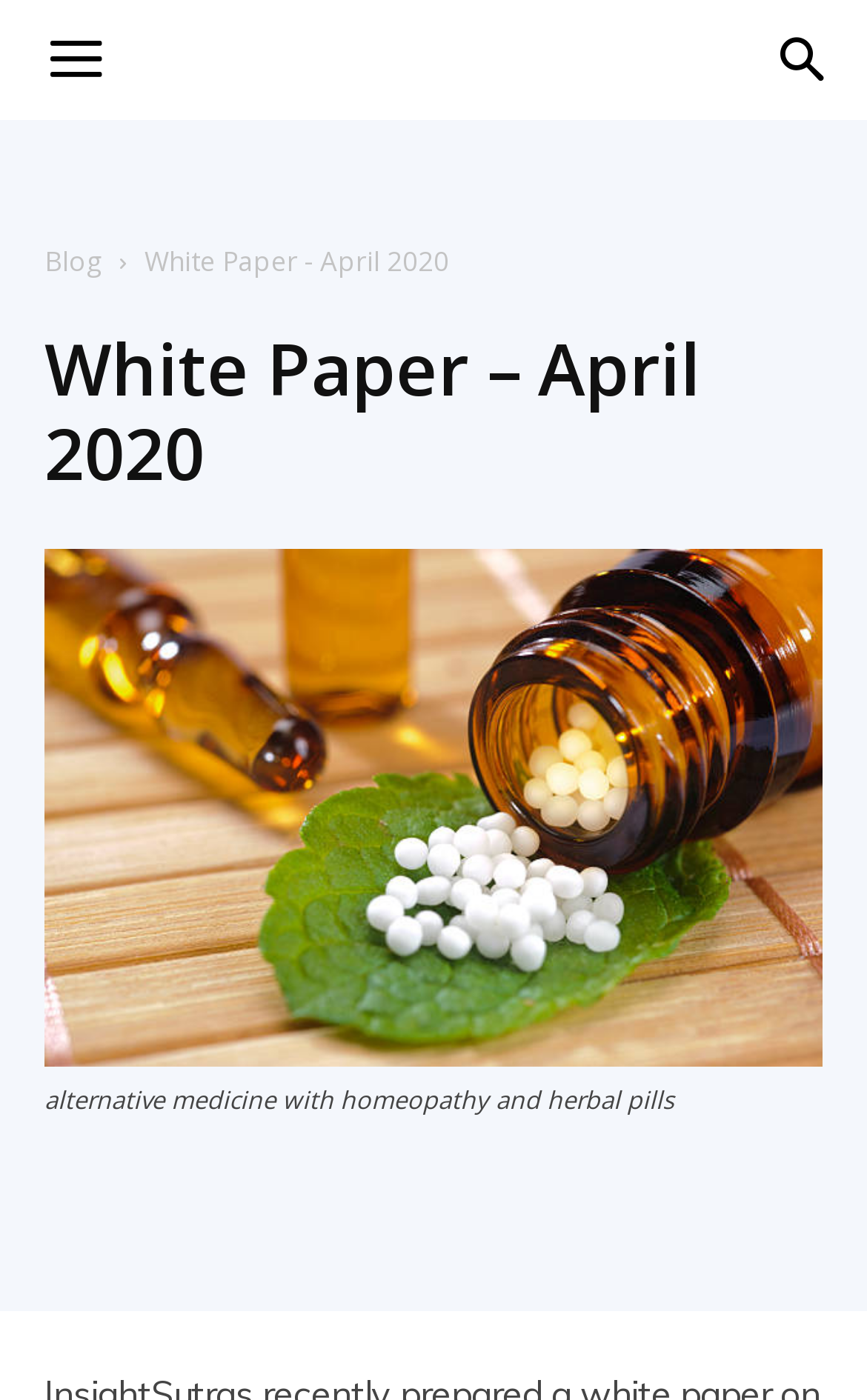Identify and provide the main heading of the webpage.

White Paper – April 2020